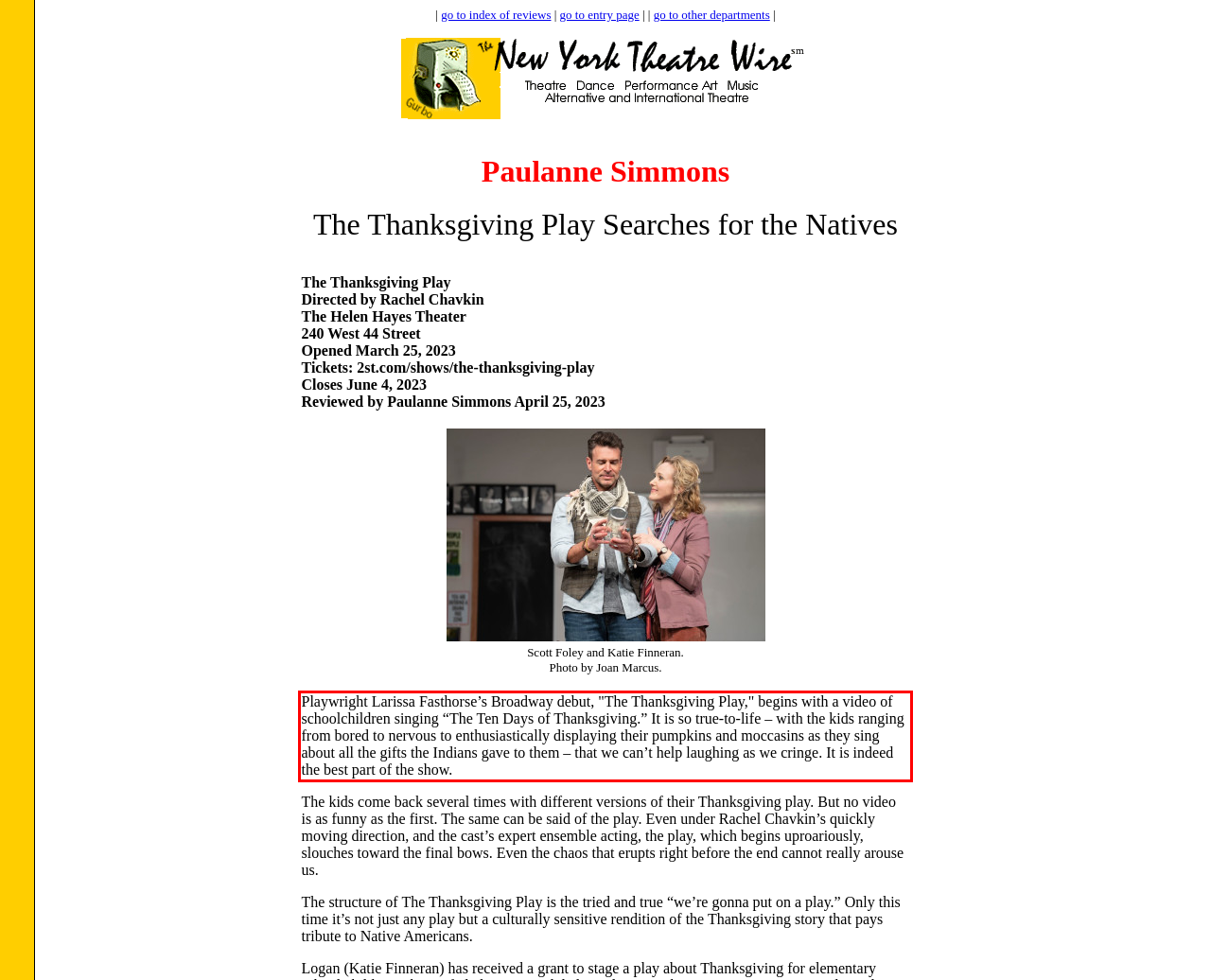Inspect the webpage screenshot that has a red bounding box and use OCR technology to read and display the text inside the red bounding box.

Playwright Larissa Fasthorse’s Broadway debut, "The Thanksgiving Play," begins with a video of schoolchildren singing “The Ten Days of Thanksgiving.” It is so true-to-life – with the kids ranging from bored to nervous to enthusiastically displaying their pumpkins and moccasins as they sing about all the gifts the Indians gave to them – that we can’t help laughing as we cringe. It is indeed the best part of the show.